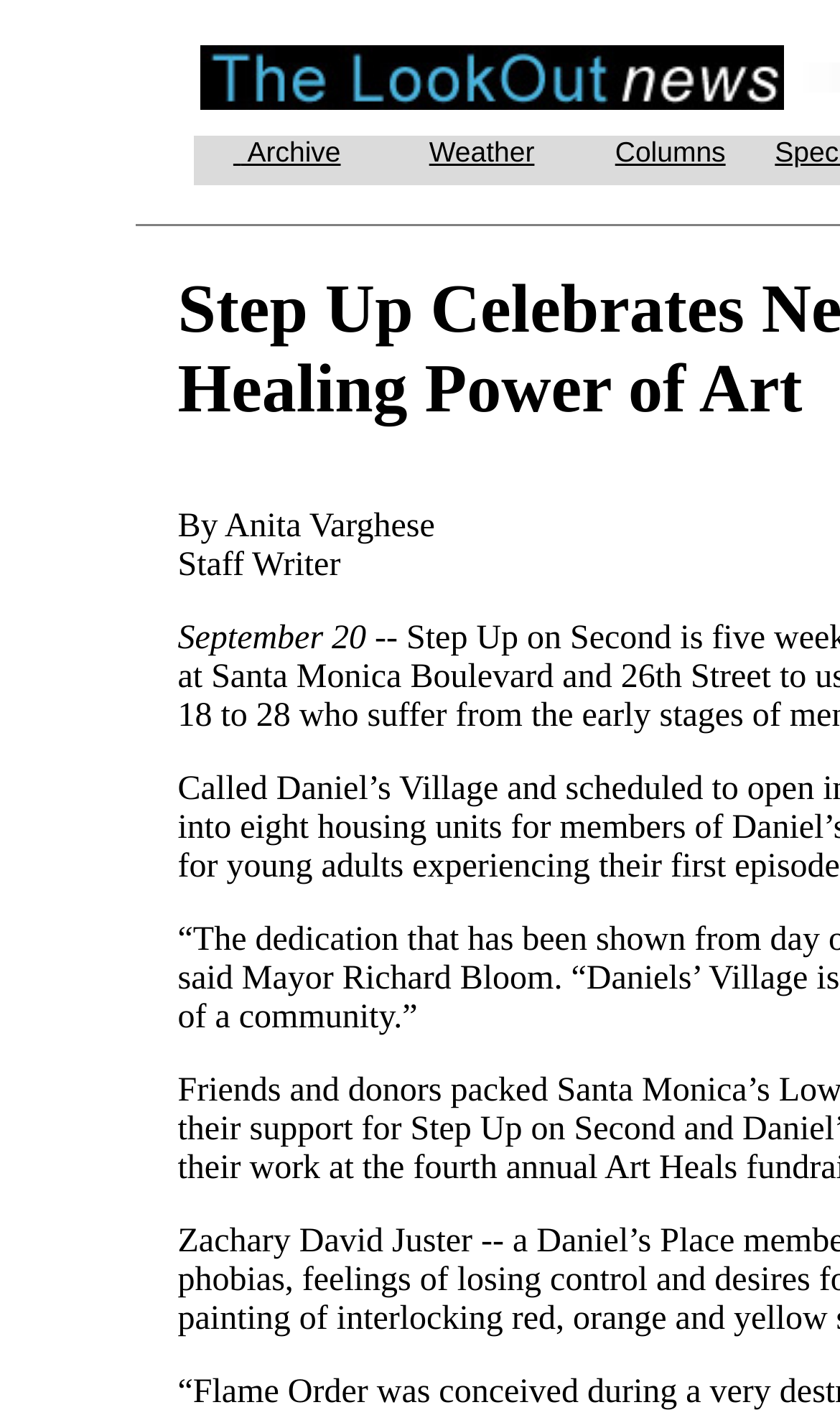Write an elaborate caption that captures the essence of the webpage.

The webpage is about an article titled "Step Up Celebrates New Facilities, Healing Power of Art". At the top left of the page, there is a logo of "The Lookout news" with a link to it. To the right of the logo, there are three tabs: "Archive", "Weather", and "Columns", each with a link to its respective page.

Below the tabs, there is an article with the author's name, "Anita Varghese", and her title, "Staff Writer", positioned at the top left of the article section. The date of the article, "September 20", is located below the author's information.